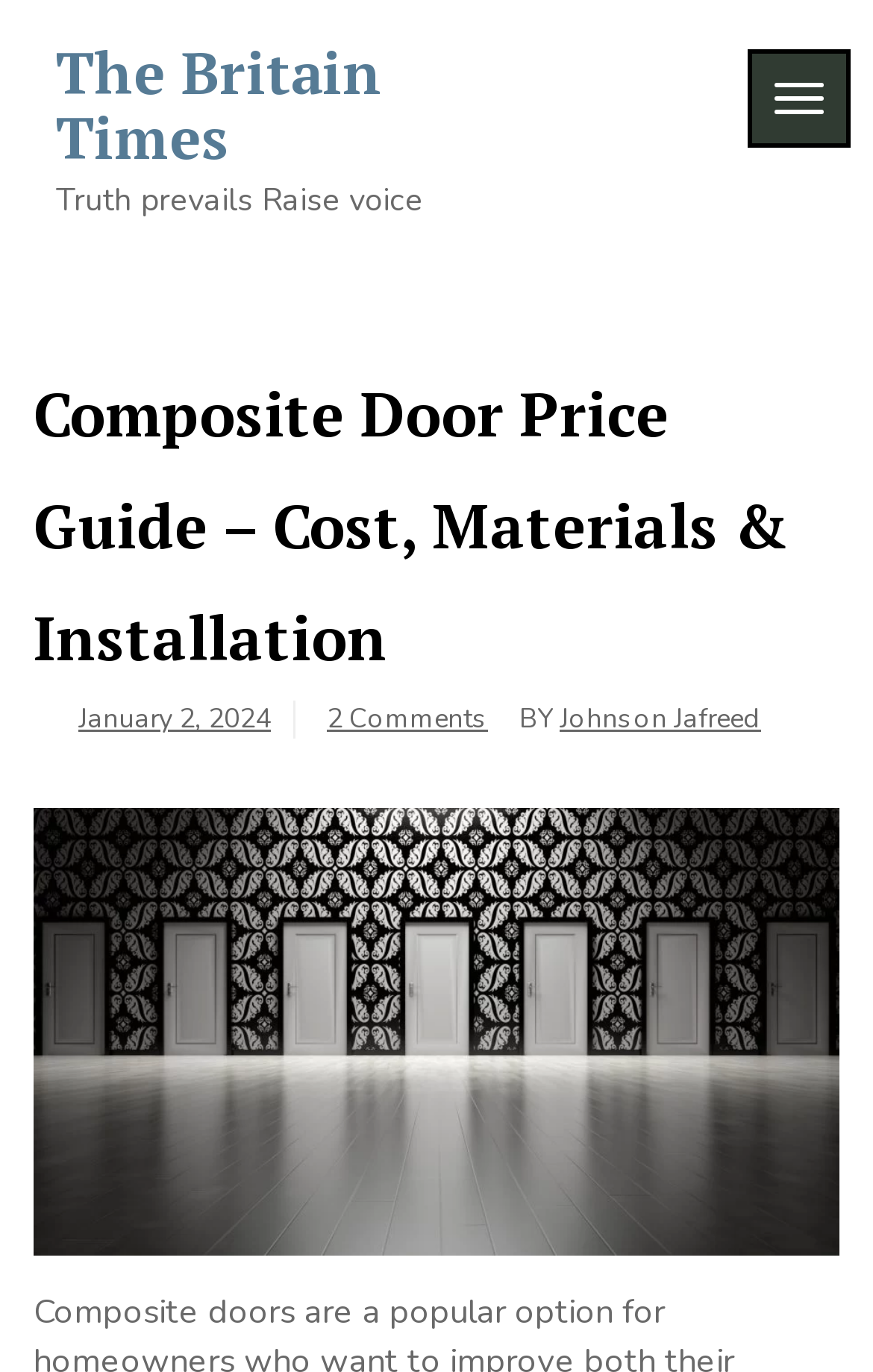Please provide the bounding box coordinate of the region that matches the element description: The Britain Times. Coordinates should be in the format (top-left x, top-left y, bottom-right x, bottom-right y) and all values should be between 0 and 1.

[0.064, 0.024, 0.438, 0.127]